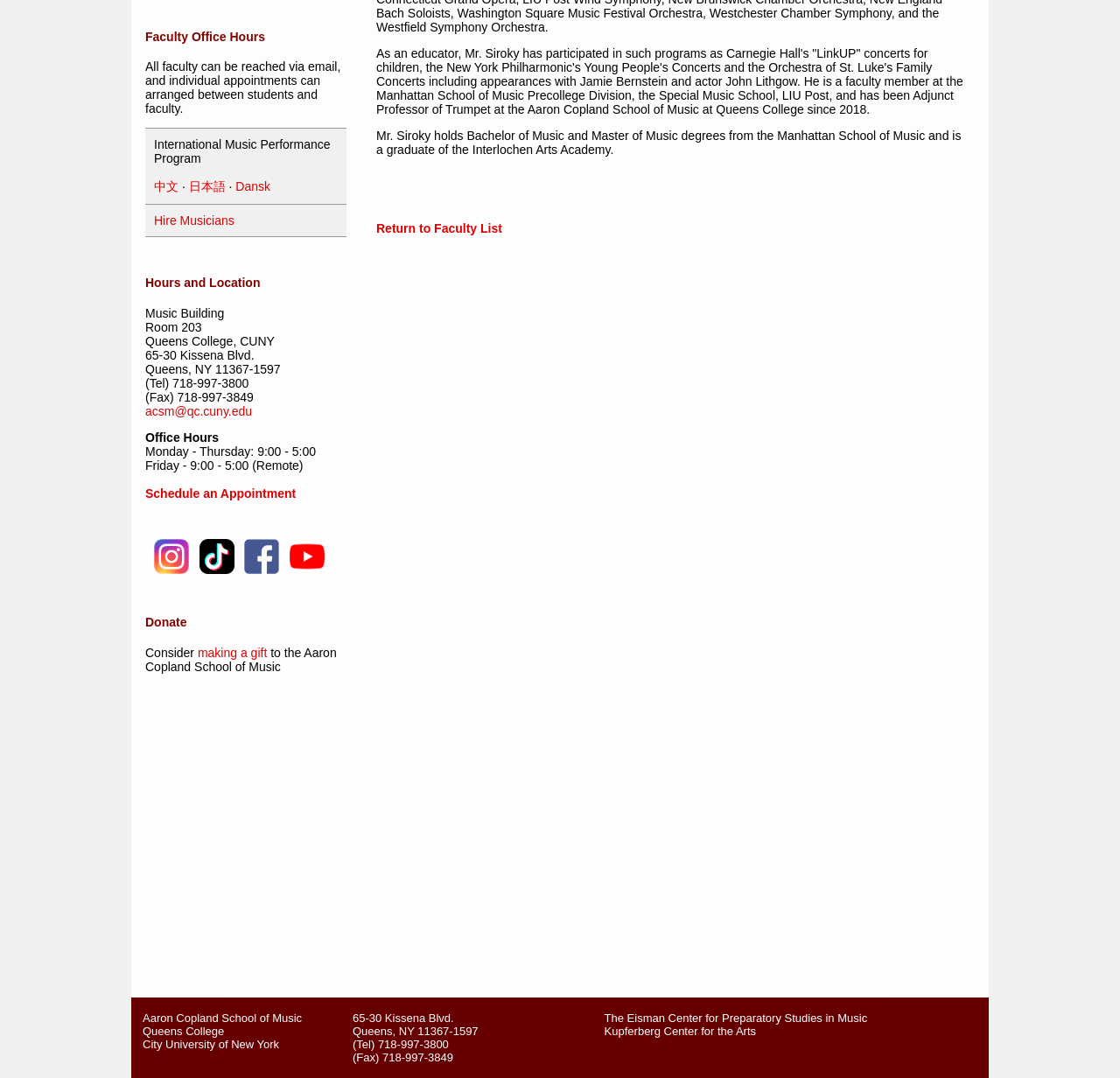Extract the bounding box coordinates of the UI element described: "Hire Musicians". Provide the coordinates in the format [left, top, right, bottom] with values ranging from 0 to 1.

[0.138, 0.198, 0.209, 0.211]